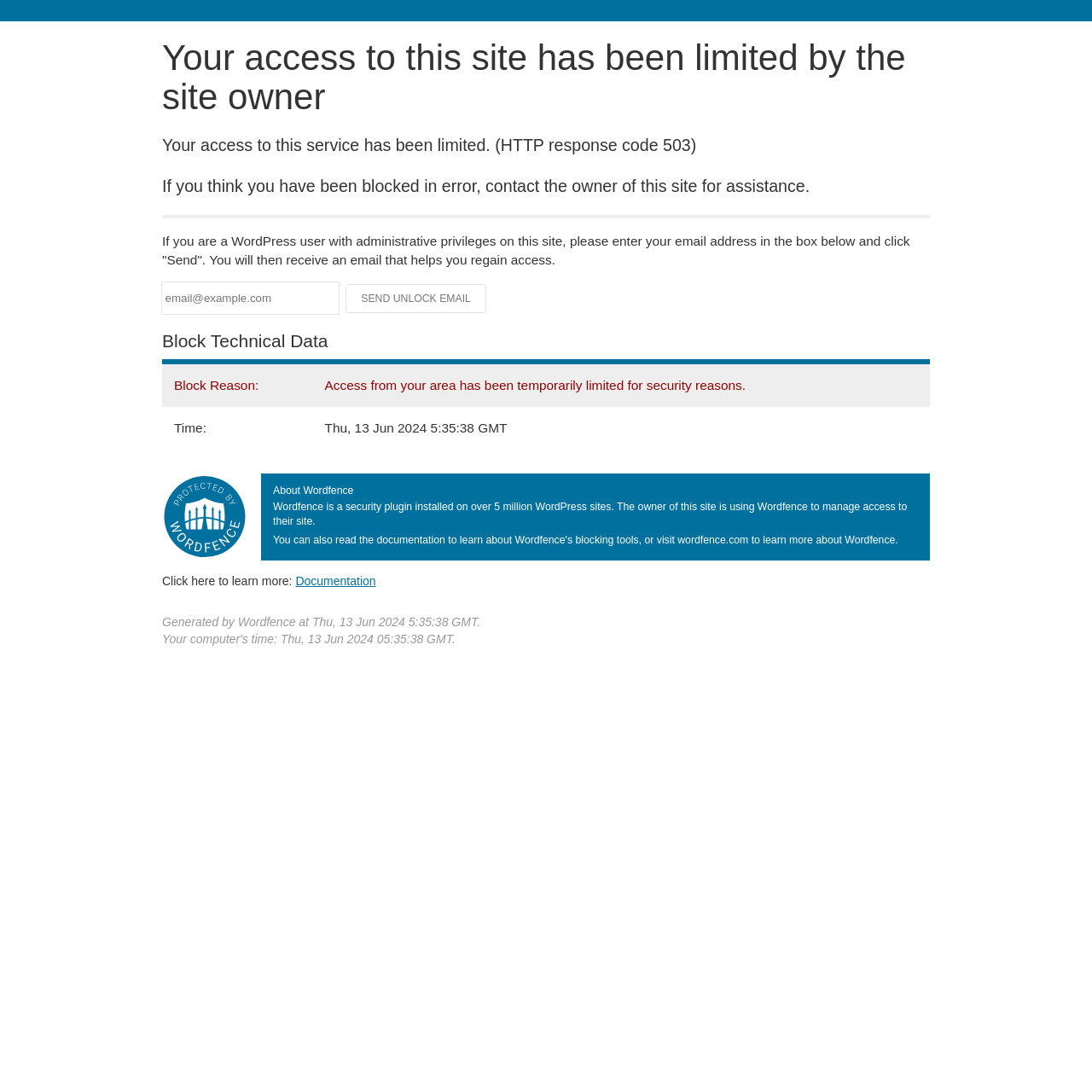Summarize the webpage in an elaborate manner.

The webpage appears to be a blocked access page, indicating that the user's access to the site has been limited by the site owner. At the top of the page, there is a heading with the same message. Below this heading, there are three paragraphs of text explaining the reason for the block, how to regain access, and what to do if you are a WordPress user with administrative privileges.

A horizontal separator line divides the top section from the rest of the page. Below the separator, there is a text box where users can enter their email address to receive an unlock email, accompanied by a "Send Unlock Email" button. 

Further down the page, there is a section titled "Block Technical Data" with a table containing two rows of information. The first row displays the block reason, and the second row shows the time of the block. 

To the right of the table, there is an image. Below the image, there is a section about Wordfence, a security plugin installed on over 5 million WordPress sites. This section includes a heading, a paragraph of text, and a link to learn more about Wordfence. 

At the bottom of the page, there are two lines of text: one indicating that the page was generated by Wordfence, and the other showing the date and time the page was generated.